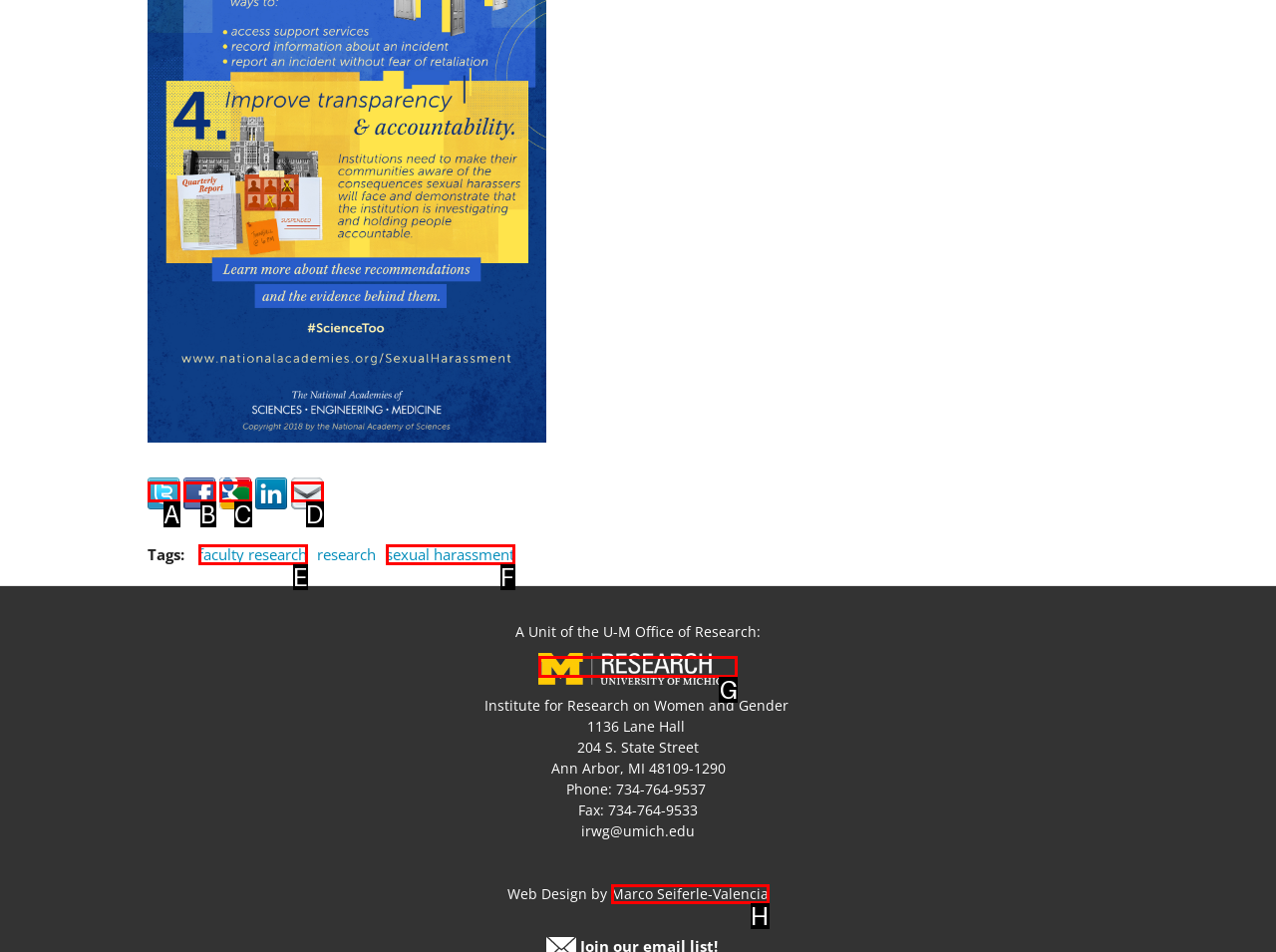Indicate which red-bounded element should be clicked to perform the task: Explore the topic of Colorectal Answer with the letter of the correct option.

None